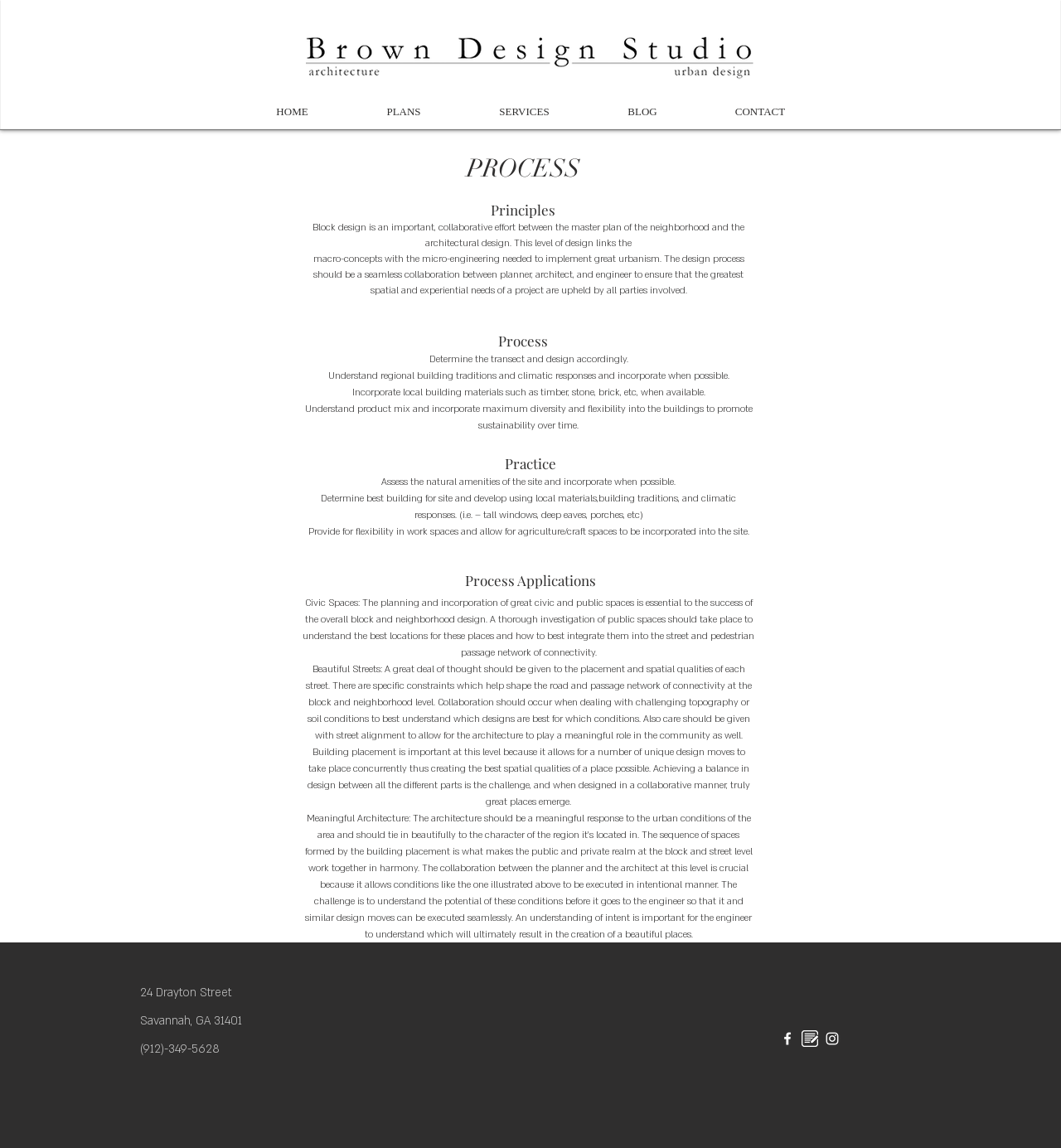Locate the bounding box coordinates of the element you need to click to accomplish the task described by this instruction: "Click White Facebook Icon".

[0.734, 0.897, 0.75, 0.912]